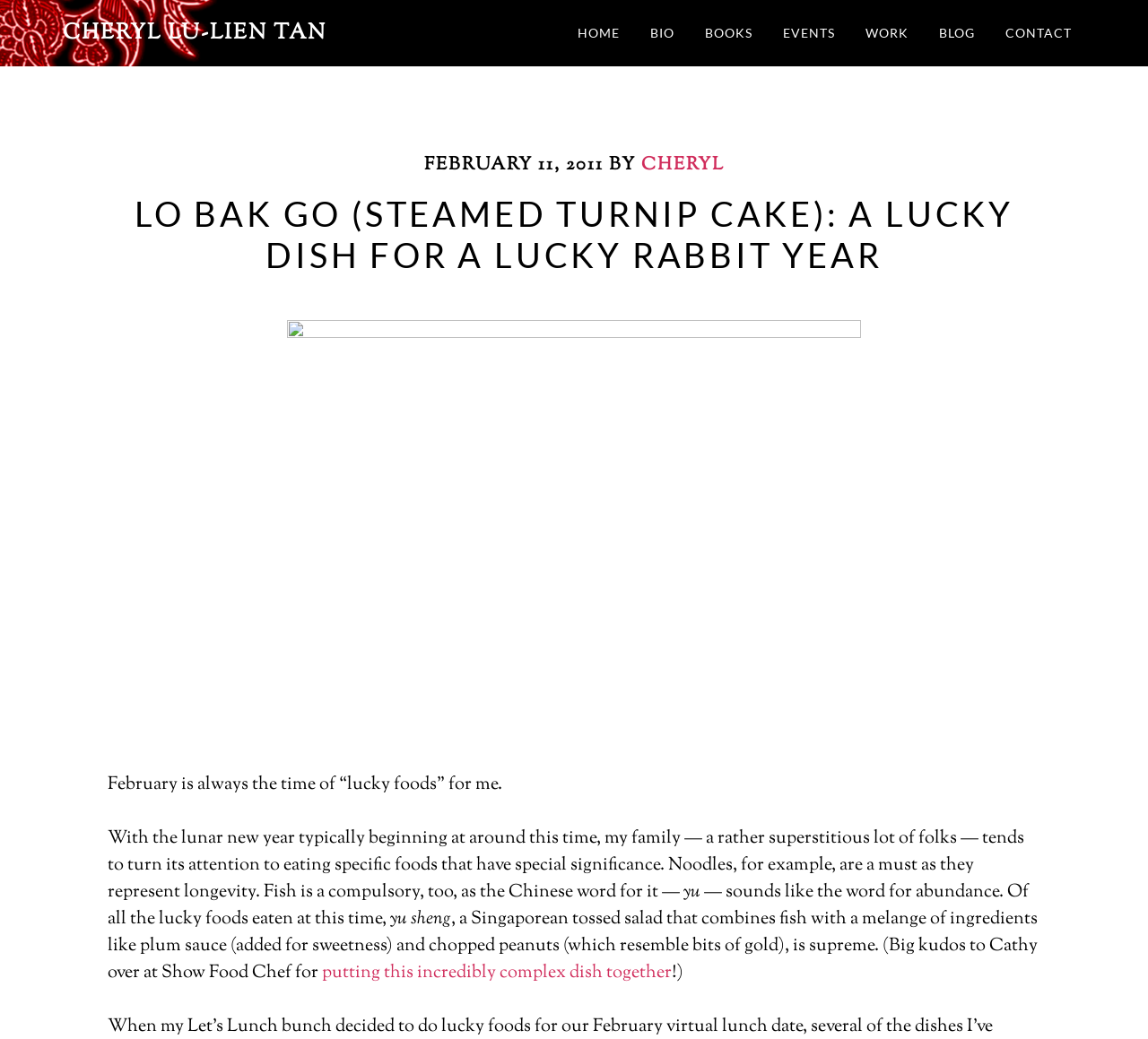Look at the image and give a detailed response to the following question: What is the topic of the blog post?

The topic of the blog post is mentioned in the heading 'LO BAK GO (STEAMED TURNIP CAKE): A LUCKY DISH FOR A LUCKY RABBIT YEAR' which is a link, indicating that the post is about a specific type of food.